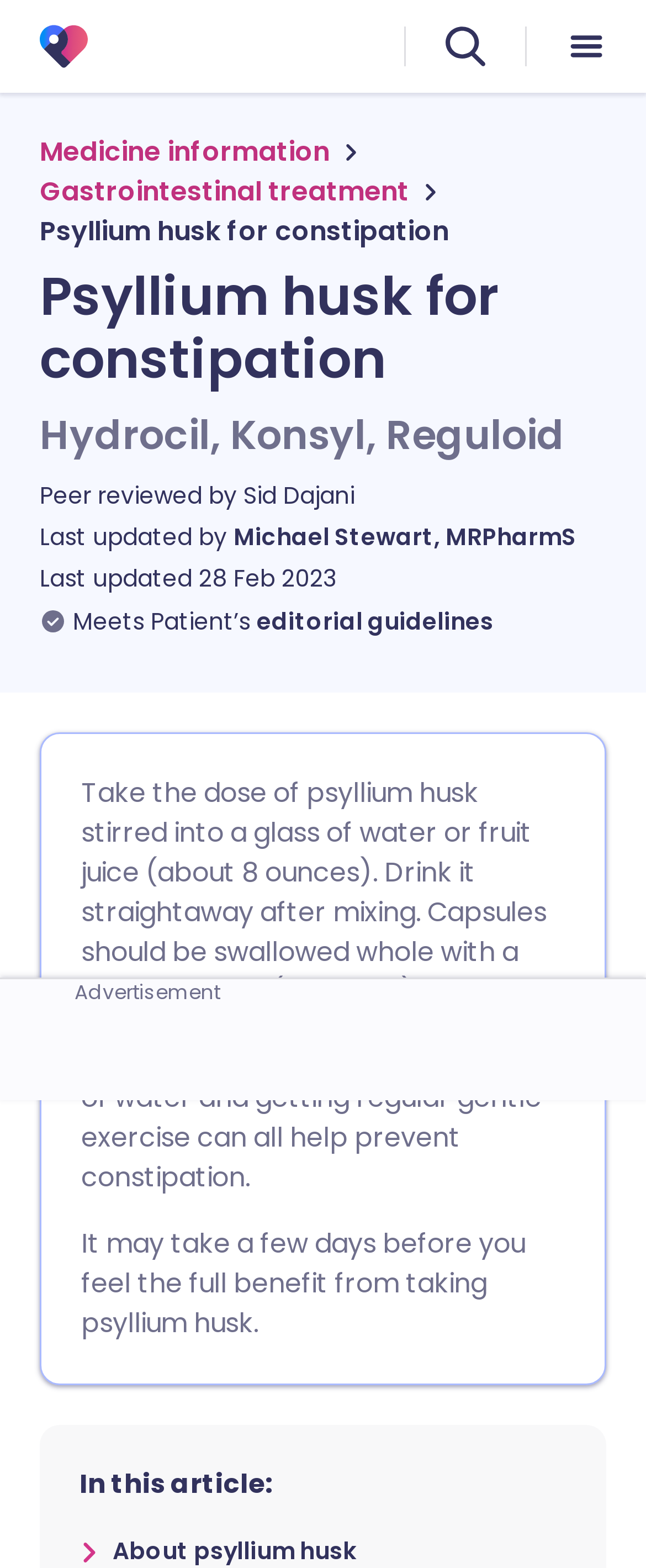Determine the bounding box coordinates for the UI element with the following description: "Michael Stewart, MRPharmS". The coordinates should be four float numbers between 0 and 1, represented as [left, top, right, bottom].

[0.362, 0.332, 0.892, 0.353]